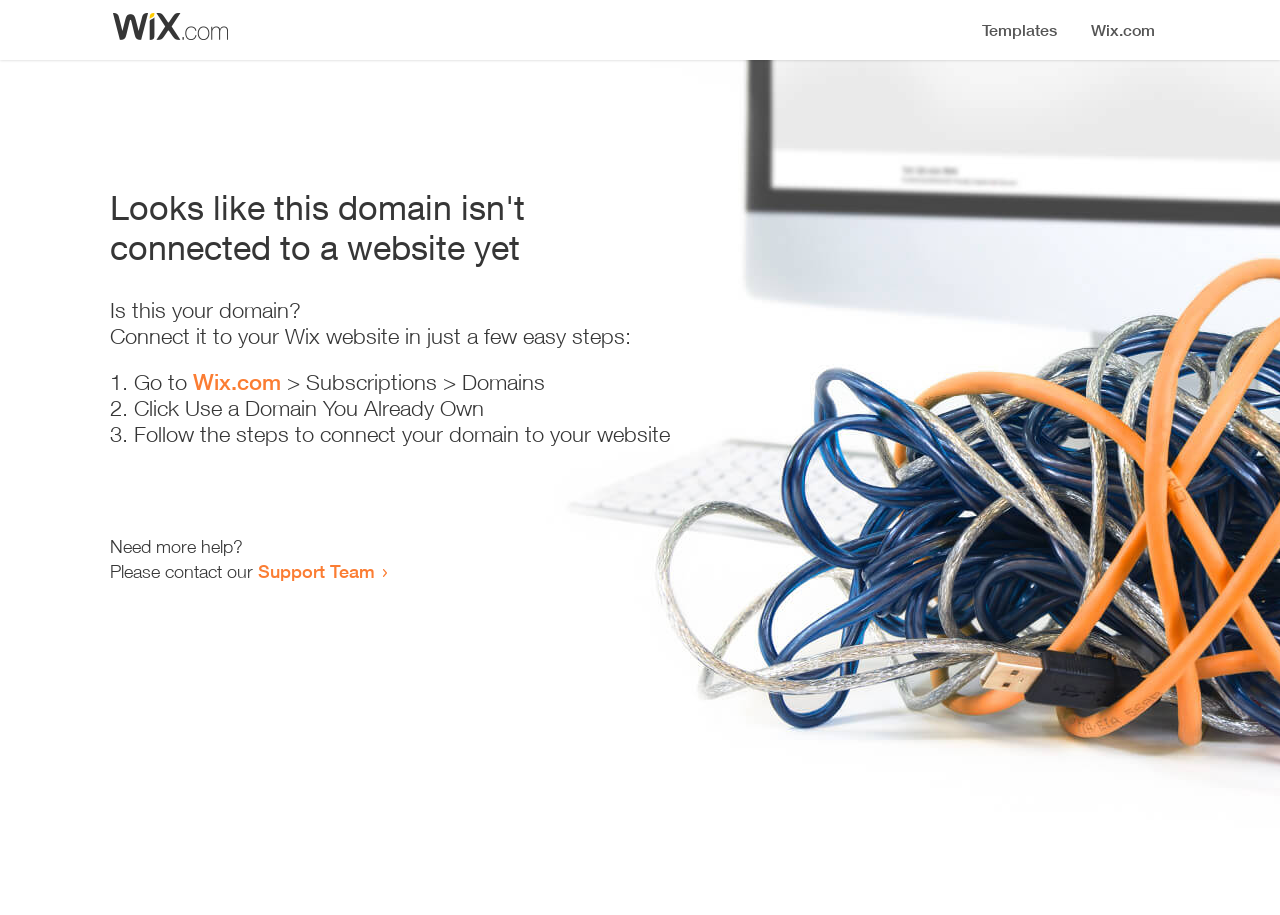Locate the bounding box coordinates for the element described below: "Support Team". The coordinates must be four float values between 0 and 1, formatted as [left, top, right, bottom].

[0.202, 0.612, 0.293, 0.636]